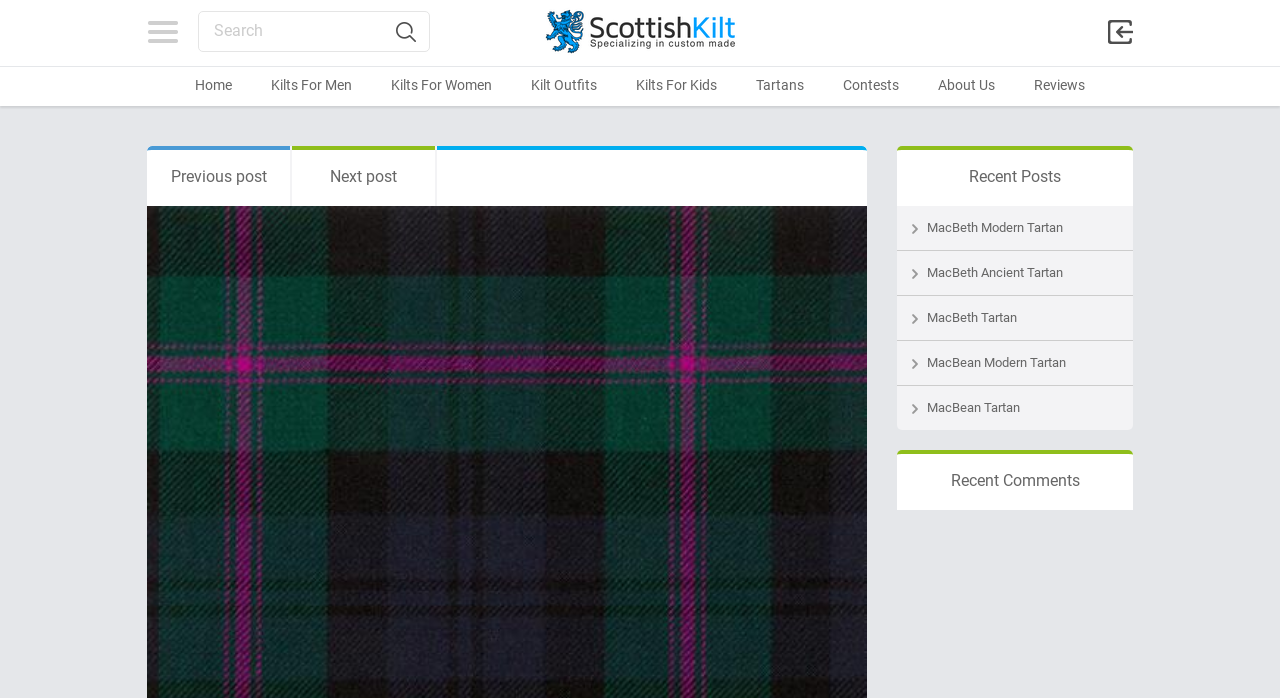Based on the image, provide a detailed and complete answer to the question: 
What is the name of the tartan listed first under 'Recent Posts'?

The first link under the 'Recent Posts' section is 'MacBeth Modern Tartan', indicating that it is the first tartan listed in the section.